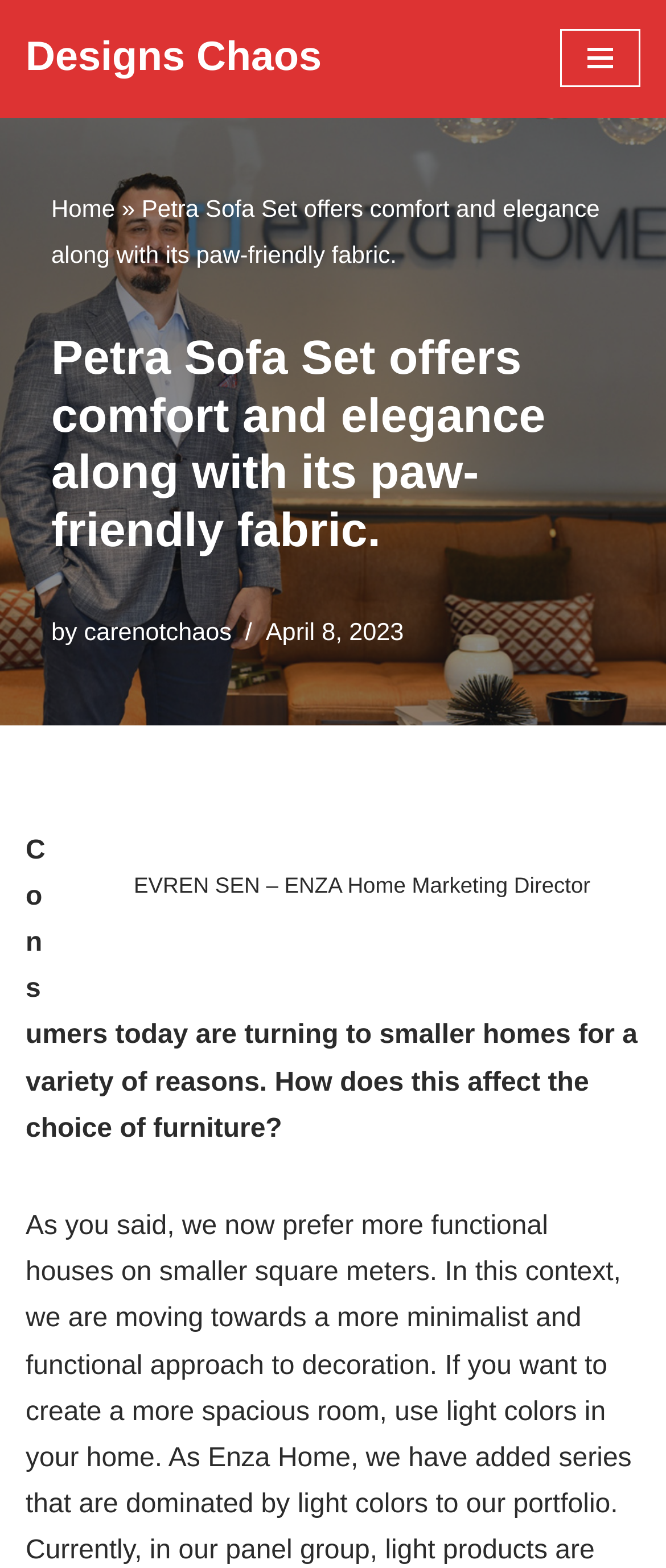Extract the bounding box for the UI element that matches this description: "Skip to content".

[0.0, 0.035, 0.077, 0.057]